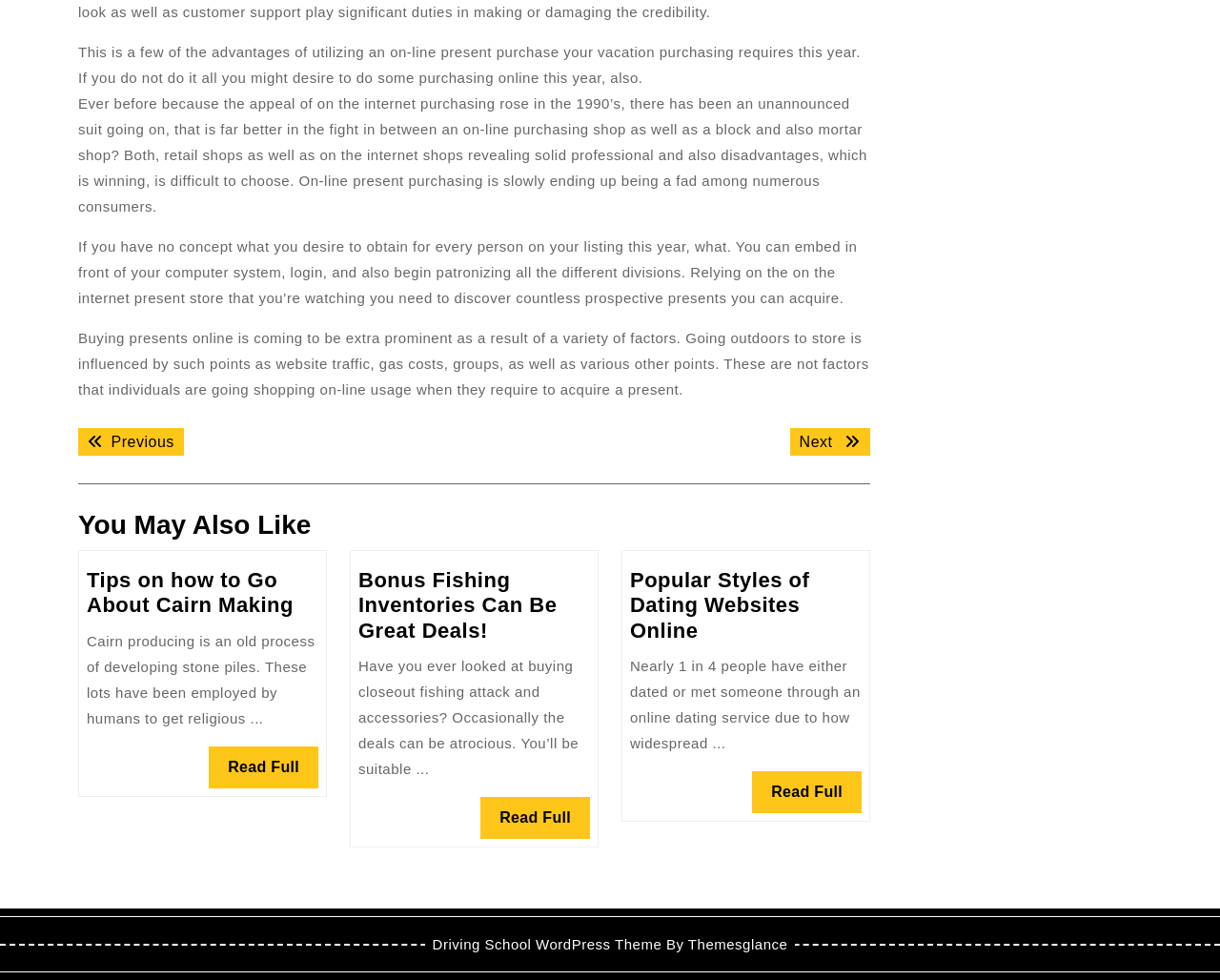Locate the bounding box coordinates of the area you need to click to fulfill this instruction: 'Click on 'Read Full''. The coordinates must be in the form of four float numbers ranging from 0 to 1: [left, top, right, bottom].

[0.171, 0.762, 0.261, 0.804]